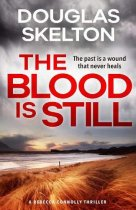Based on the image, please elaborate on the answer to the following question:
What is the main element of the seascape?

The image depicts a dramatic seascape with turbulent gray skies and waves crashing against a sandy shore, which symbolizes conflict and tension. The waves are the main element of the seascape, creating a sense of turmoil and drama.